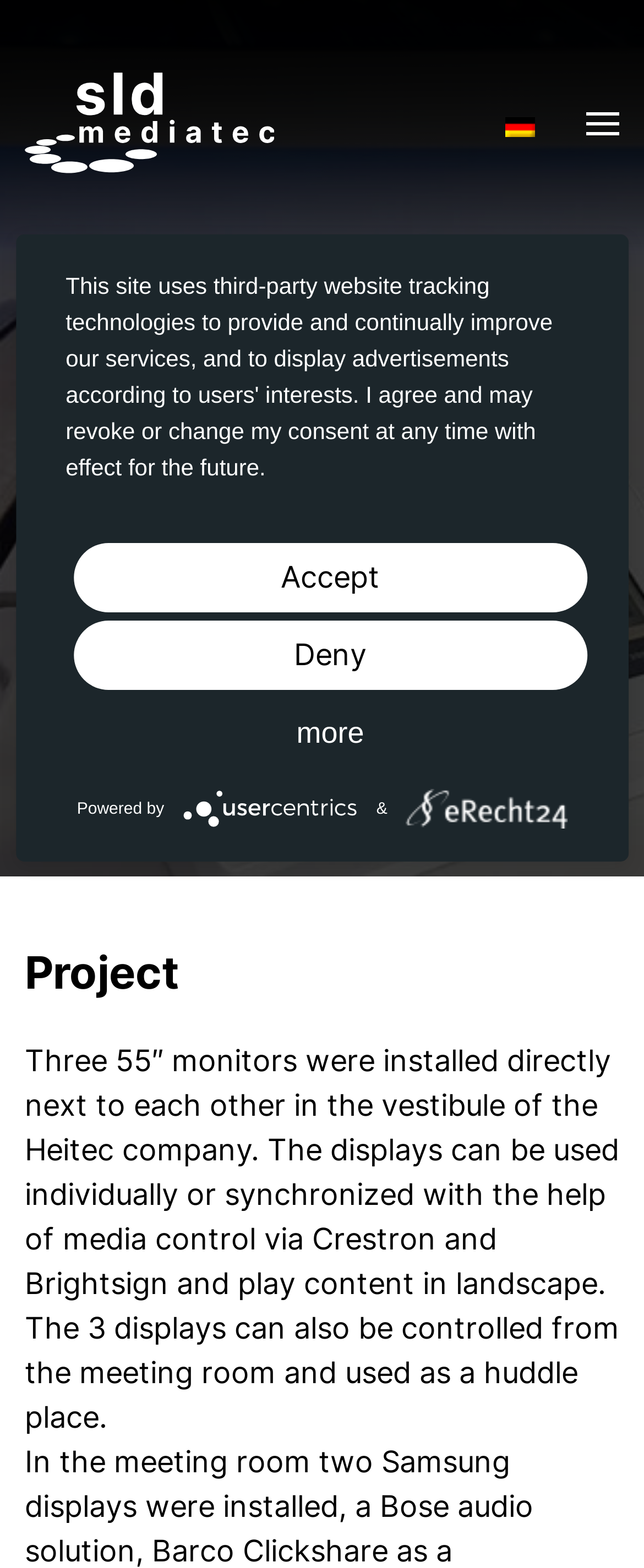Identify the bounding box coordinates of the element that should be clicked to fulfill this task: "contact us". The coordinates should be provided as four float numbers between 0 and 1, i.e., [left, top, right, bottom].

None